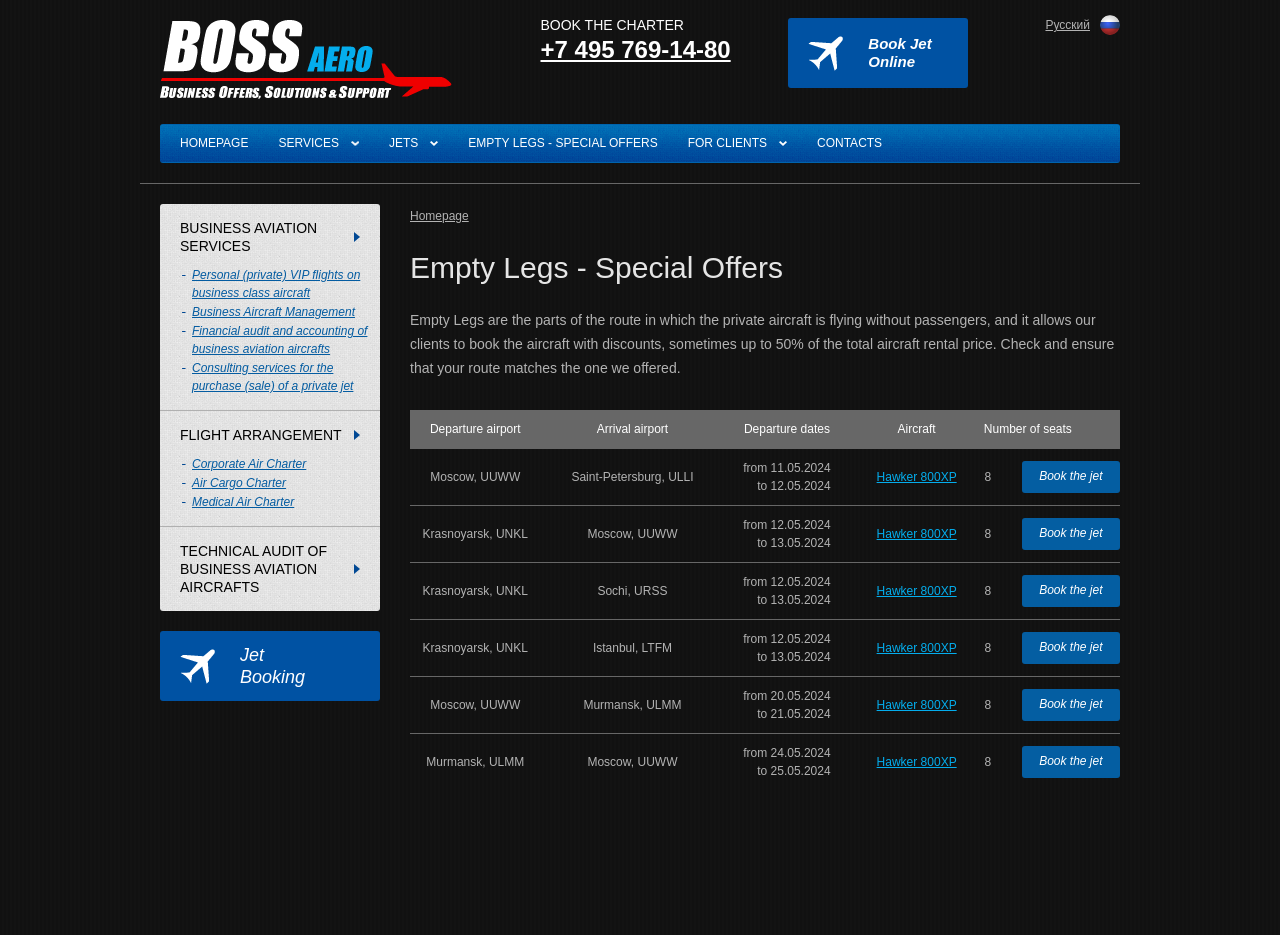Determine the bounding box of the UI element mentioned here: "Jets". The coordinates must be in the format [left, top, right, bottom] with values ranging from 0 to 1.

[0.304, 0.133, 0.342, 0.174]